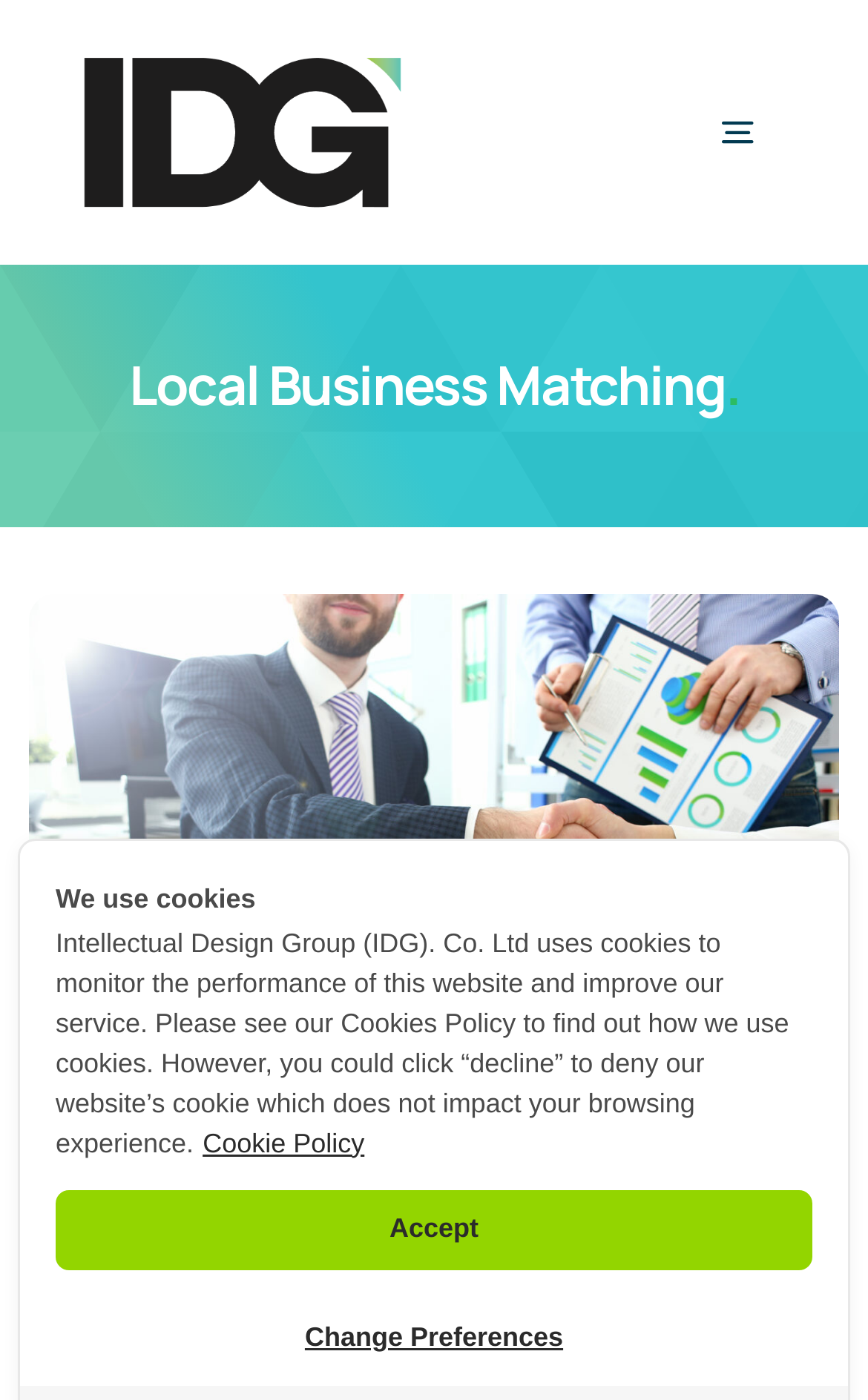What is the name of the company?
Based on the content of the image, thoroughly explain and answer the question.

The company name can be found in the logo image description 'Business Research, IP & Innovation, Asia Market Entry Advisory | IDG Logo' and also in the text 'Intellectual Design Group (IDG). Co. Ltd uses cookies...'.